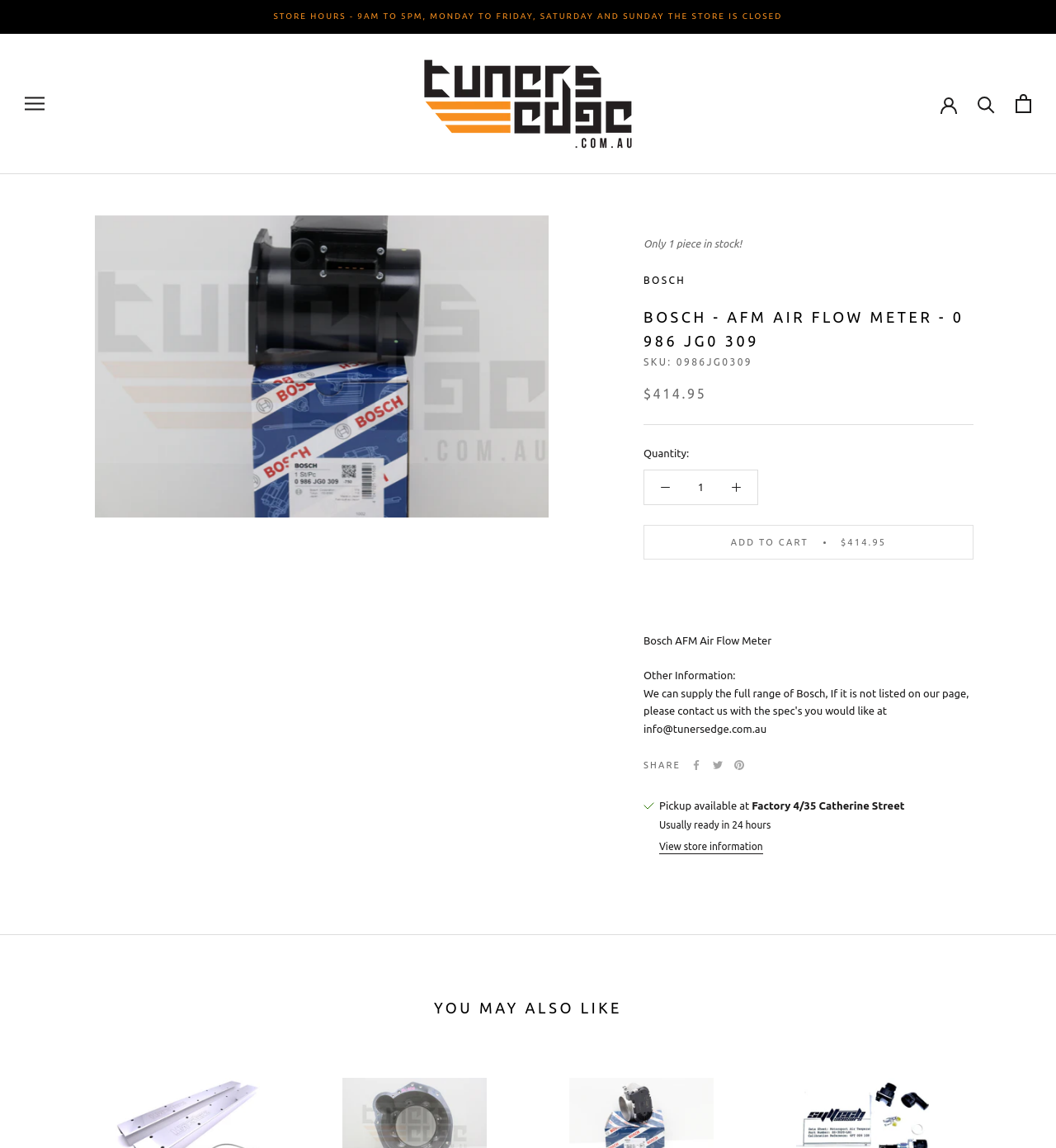Based on the provided description, "alt="Tuners Edge"", find the bounding box of the corresponding UI element in the screenshot.

[0.387, 0.042, 0.613, 0.138]